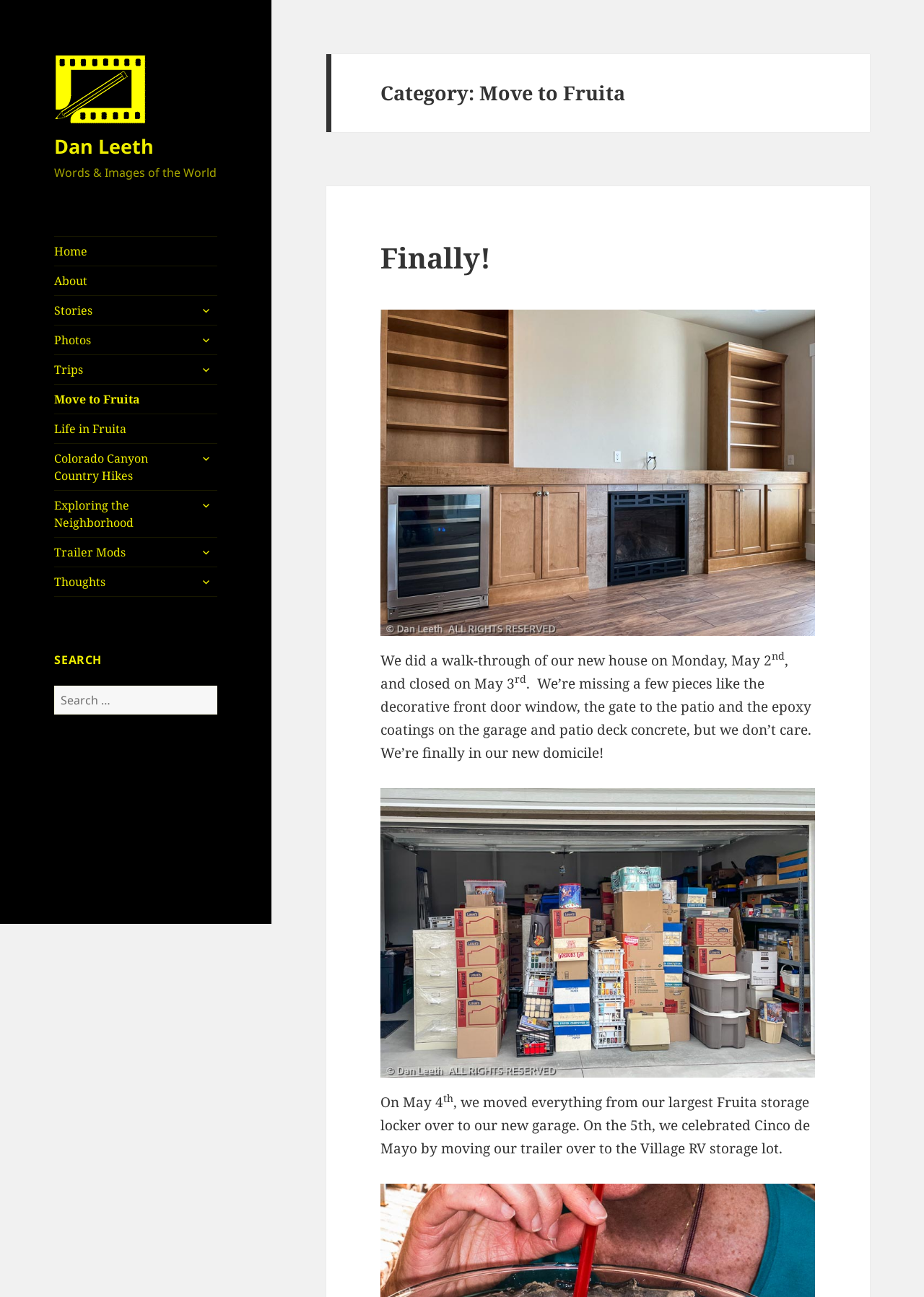What is the main topic of the webpage?
Using the image, answer in one word or phrase.

Moving to Fruita